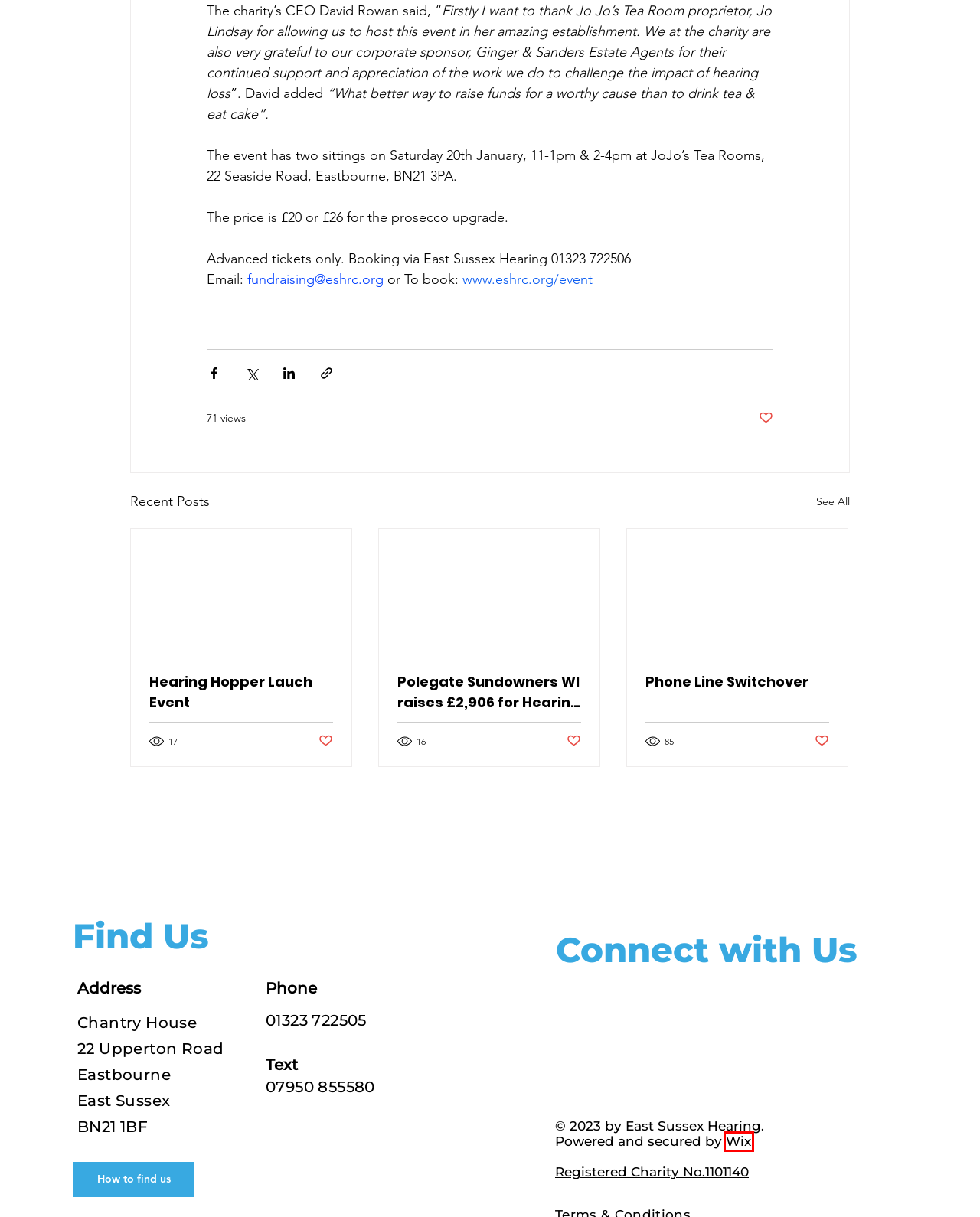A screenshot of a webpage is given, featuring a red bounding box around a UI element. Please choose the webpage description that best aligns with the new webpage after clicking the element in the bounding box. These are the descriptions:
A. Polegate Sundowners WI raises  £2,906 for Hearing Charity
B. Useful Links | East Sussex Hearing
C. Events | East Sussex Hearing
D. News | East Sussex Hearing
E. Hearing Hopper Lauch Event
F. Terms & Conditions | East Sussex Hearing
G. Phone Line Switchover
H. Website Builder - Create a Free Website Today | Wix.com

H